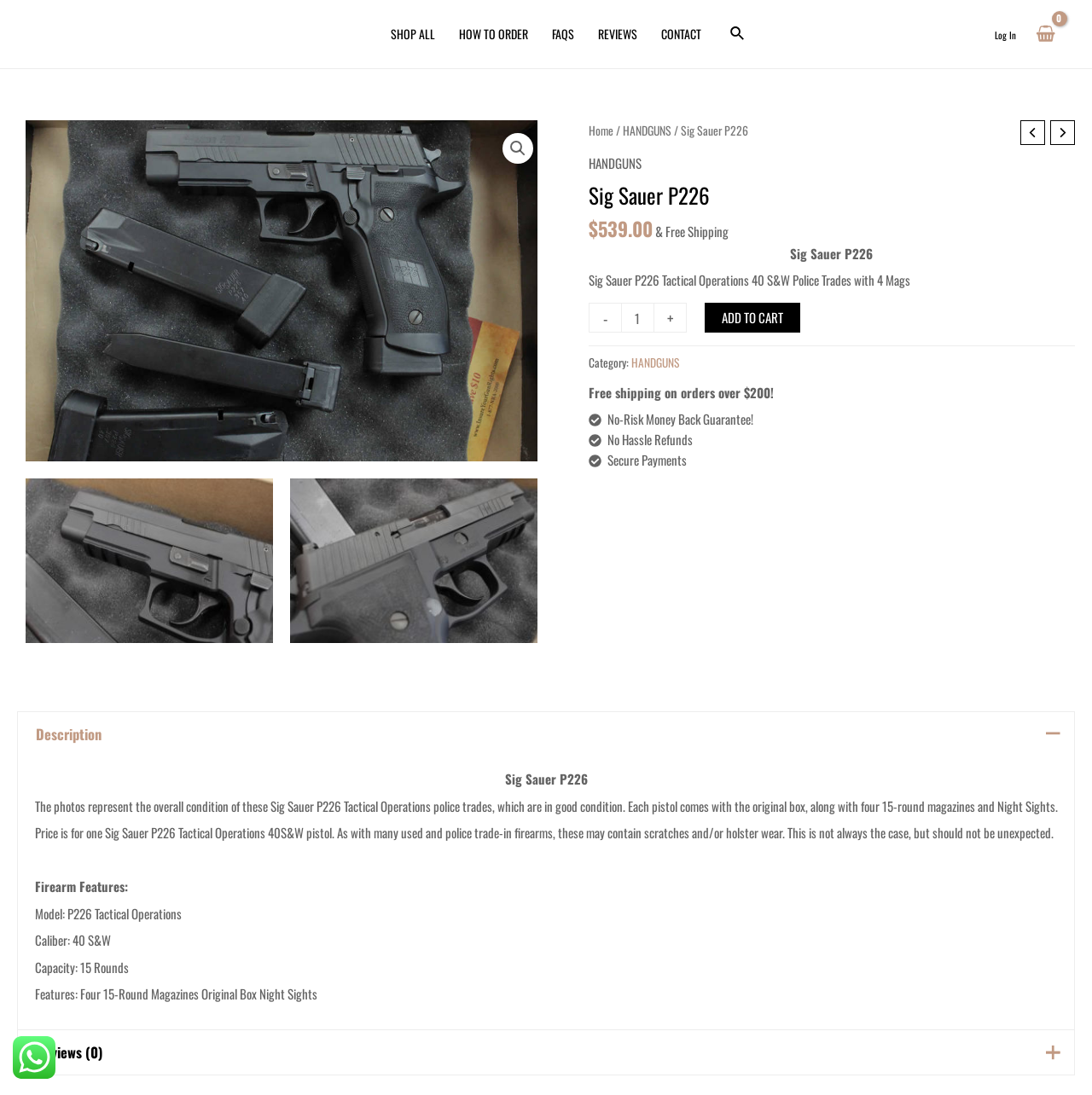Please provide the bounding box coordinates for the element that needs to be clicked to perform the instruction: "Log in to your account". The coordinates must consist of four float numbers between 0 and 1, formatted as [left, top, right, bottom].

[0.911, 0.021, 0.93, 0.041]